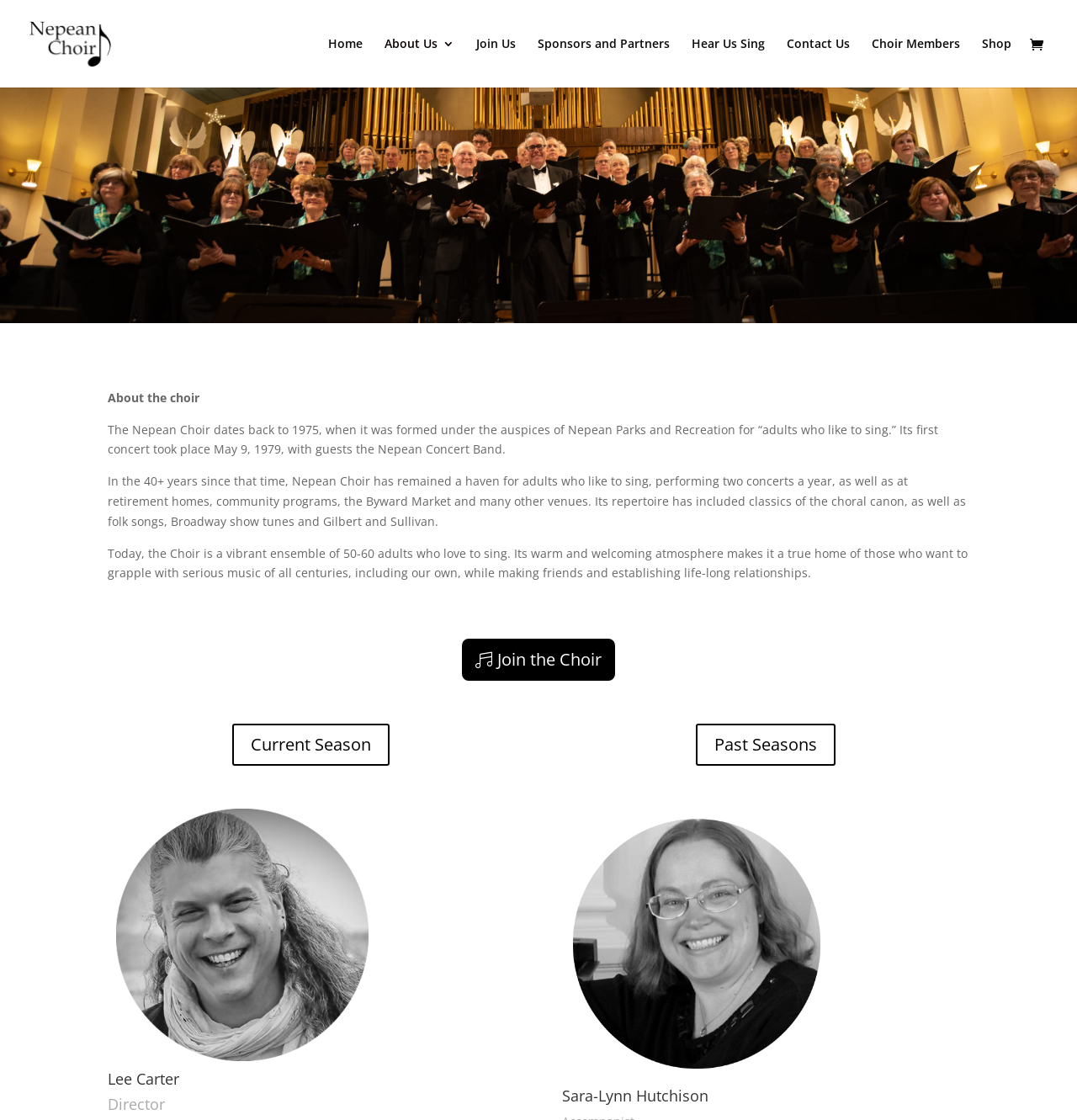What is the purpose of the Nepean Choir?
Give a detailed response to the question by analyzing the screenshot.

The webpage states that the Nepean Choir is 'a haven for adults who like to sing', indicating that its purpose is to provide a platform for adults who enjoy singing to come together and perform.